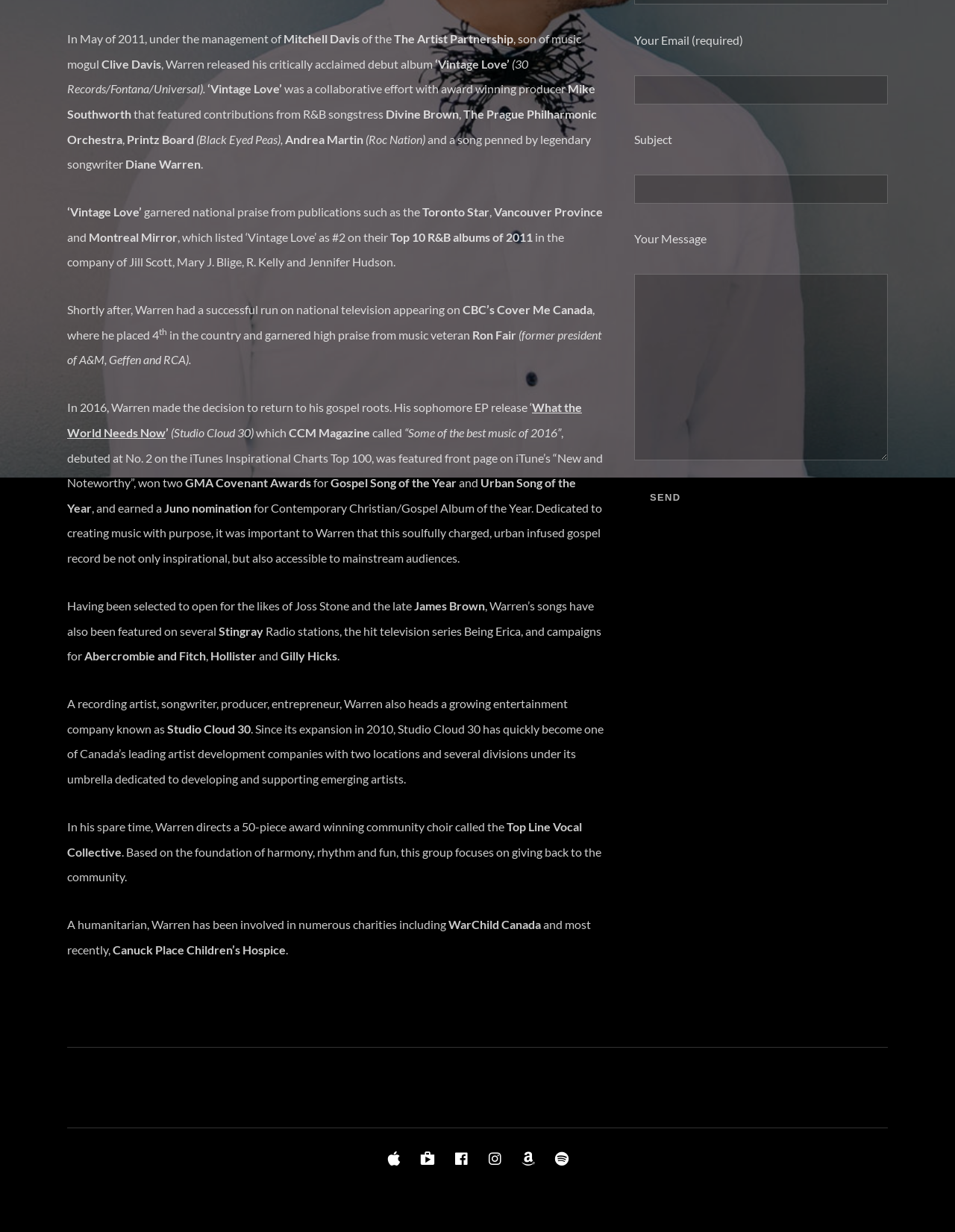Locate the bounding box coordinates of the UI element described by: "Amazon". The bounding box coordinates should consist of four float numbers between 0 and 1, i.e., [left, top, right, bottom].

[0.544, 0.932, 0.561, 0.947]